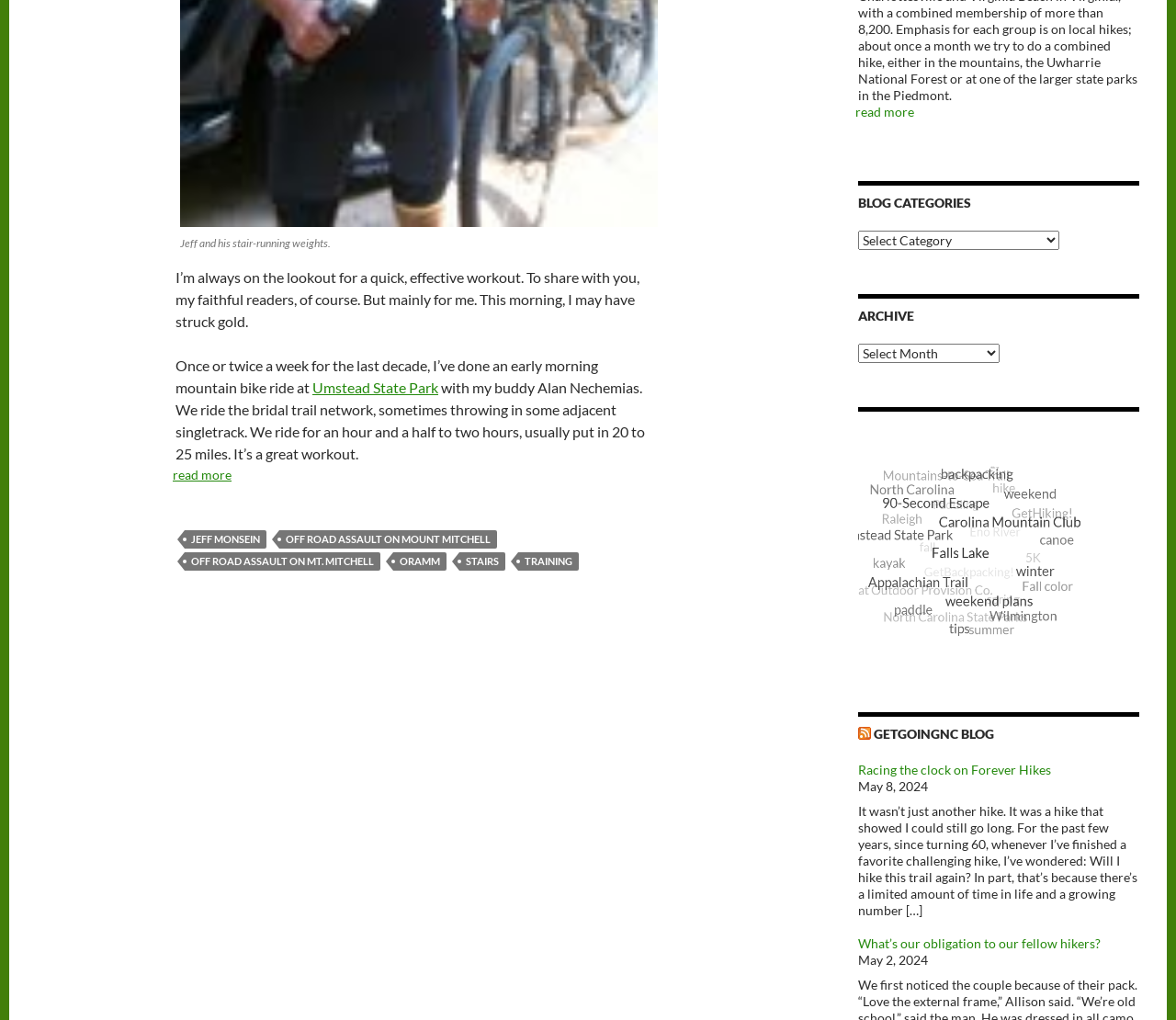What is the date of the latest article?
Based on the image, answer the question with a single word or brief phrase.

May 8, 2024